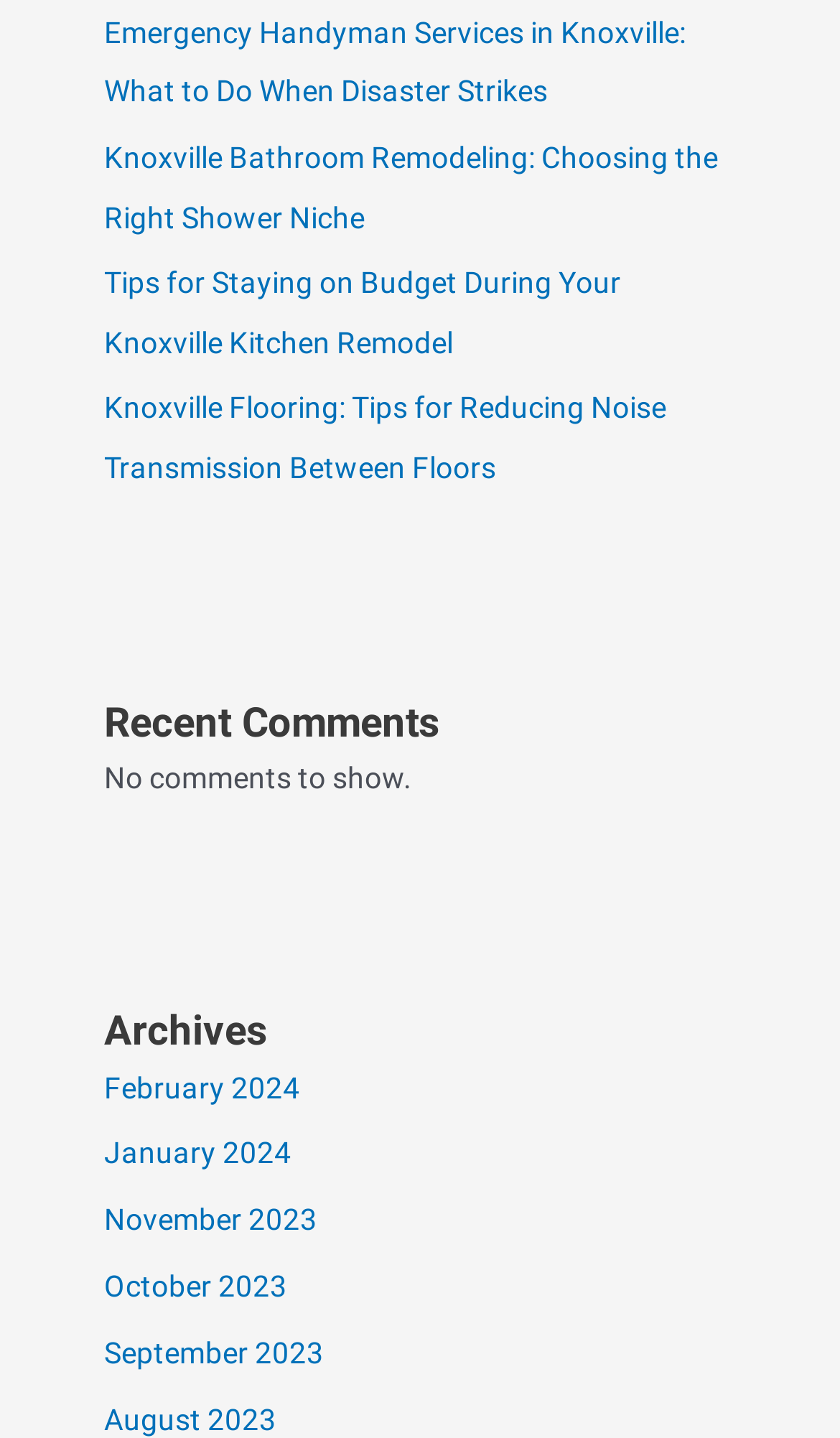Please examine the image and answer the question with a detailed explanation:
What is the purpose of the 'Recent Comments' section?

The 'Recent Comments' section is intended to display comments, but currently, it shows the message 'No comments to show.', indicating that there are no comments to display.